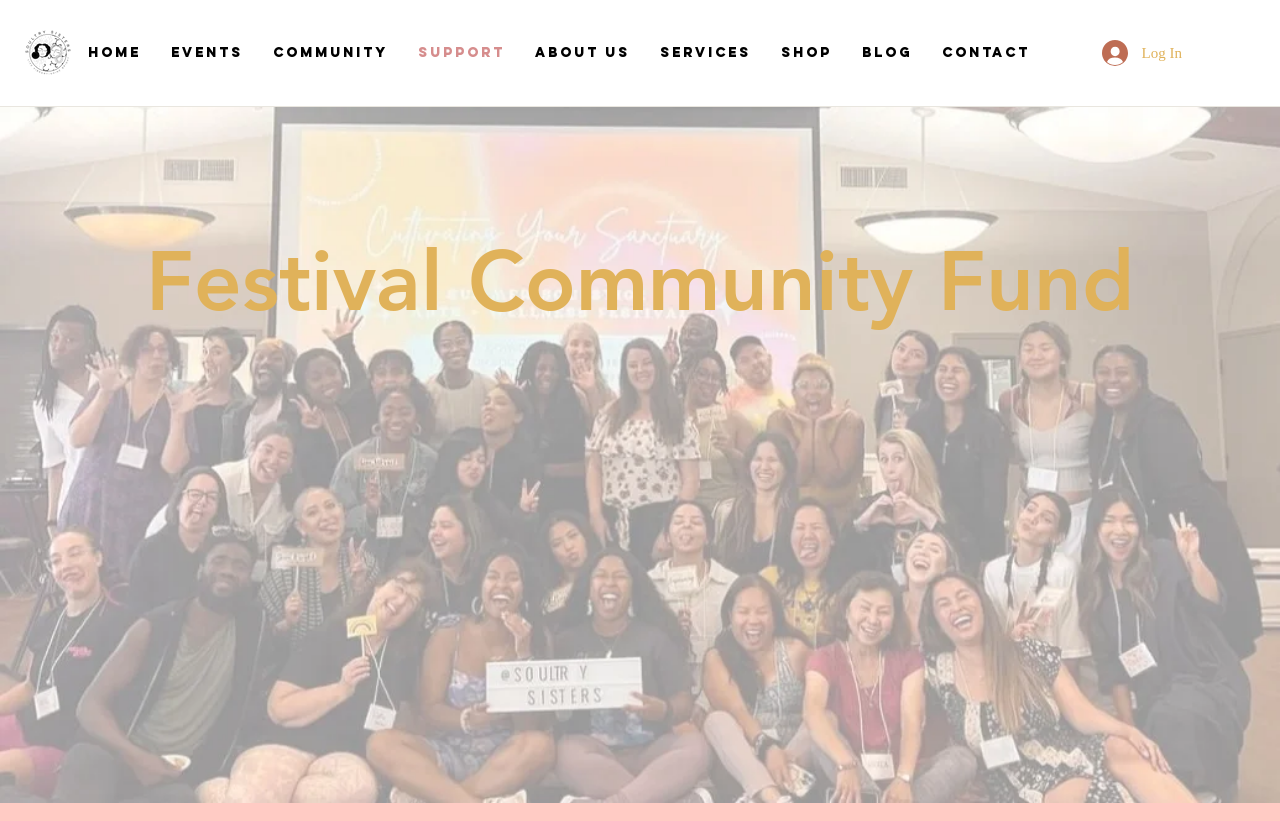Give the bounding box coordinates for the element described by: "Community".

[0.201, 0.004, 0.314, 0.124]